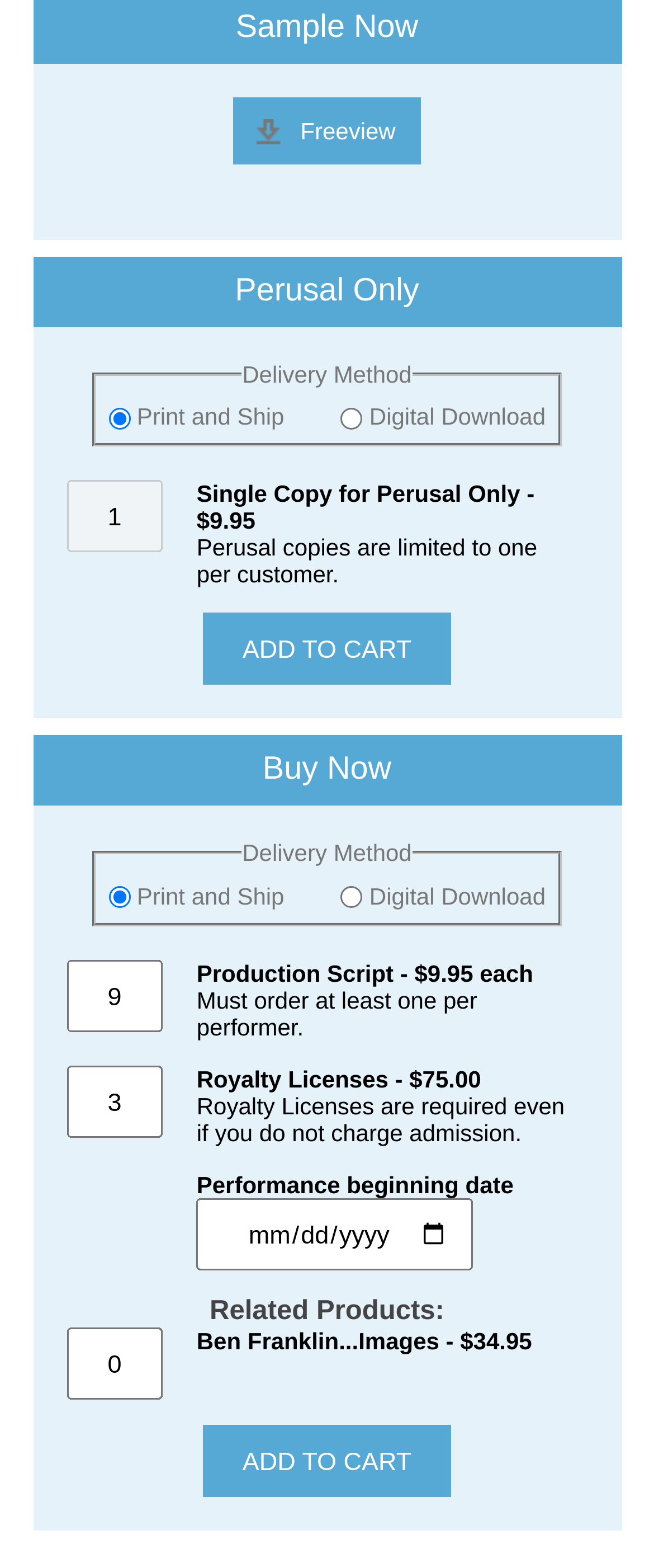What is the purpose of the 'Perusal Only' option?
Refer to the image and provide a detailed answer to the question.

The purpose of the 'Perusal Only' option is to limit the customer to one perusal copy, as mentioned in the text 'Perusal copies are limited to one per customer.' which is located below the 'Perusal Only' option.